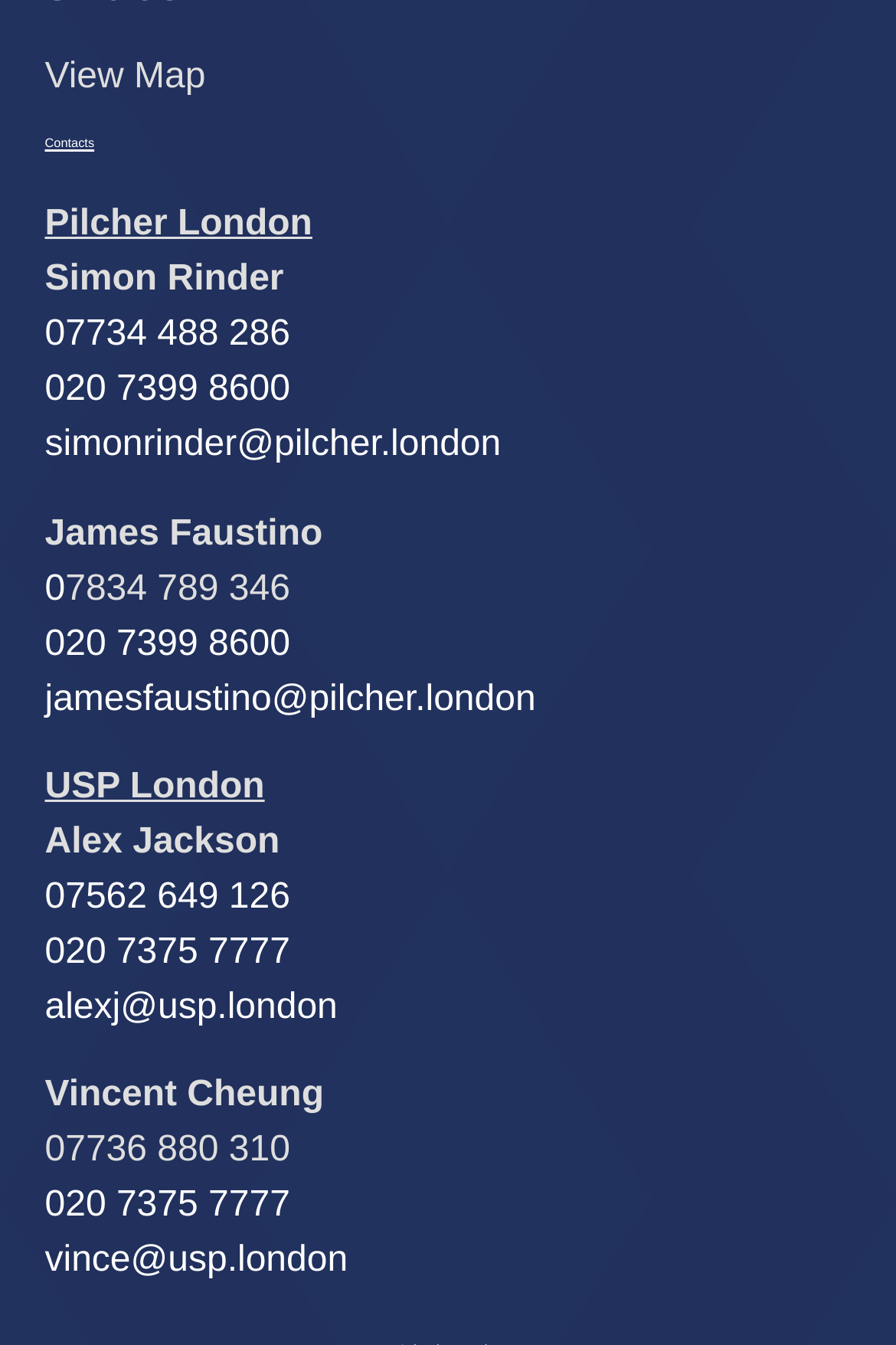Could you specify the bounding box coordinates for the clickable section to complete the following instruction: "Call 07734 488 286"?

[0.05, 0.234, 0.324, 0.263]